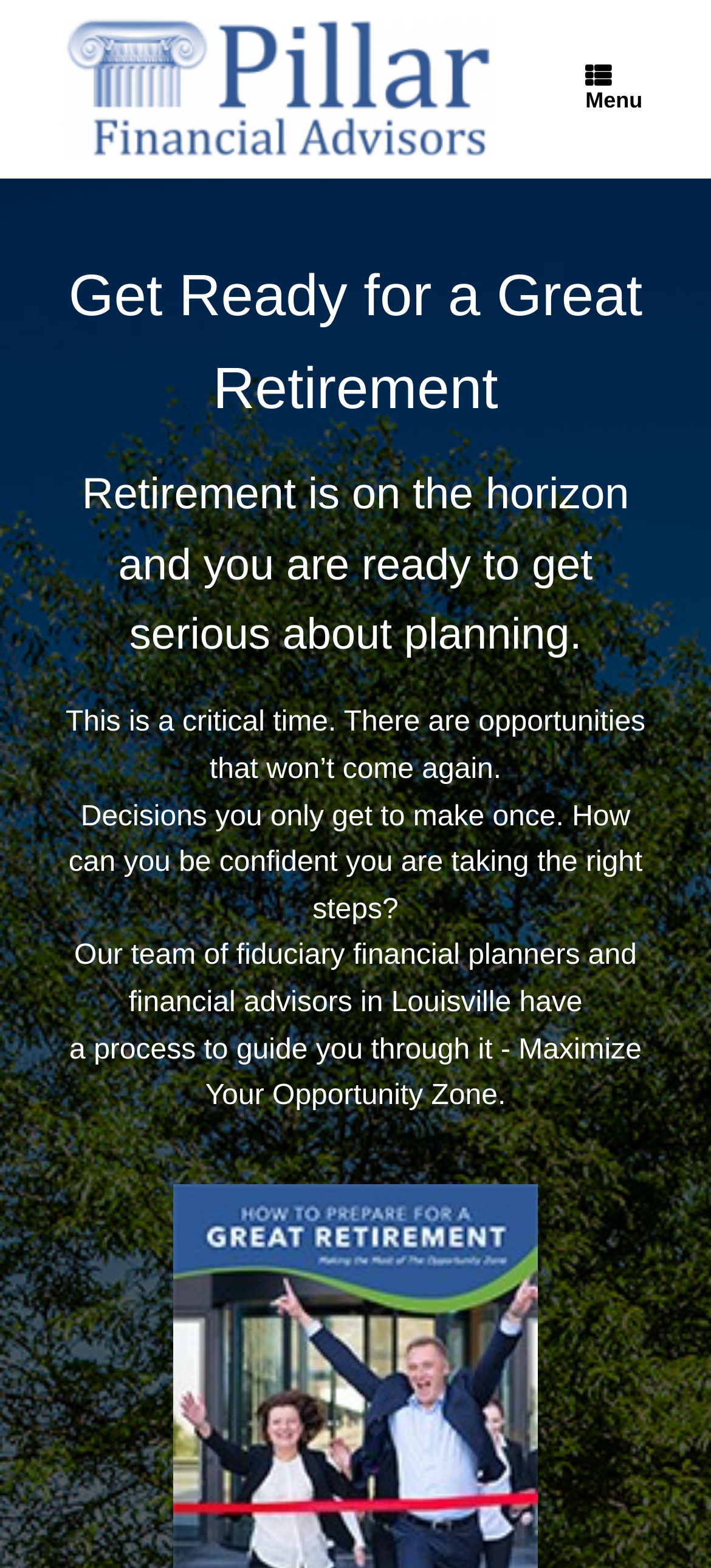Answer the question with a single word or phrase: 
What is the purpose of the menu icon?

To open a menu